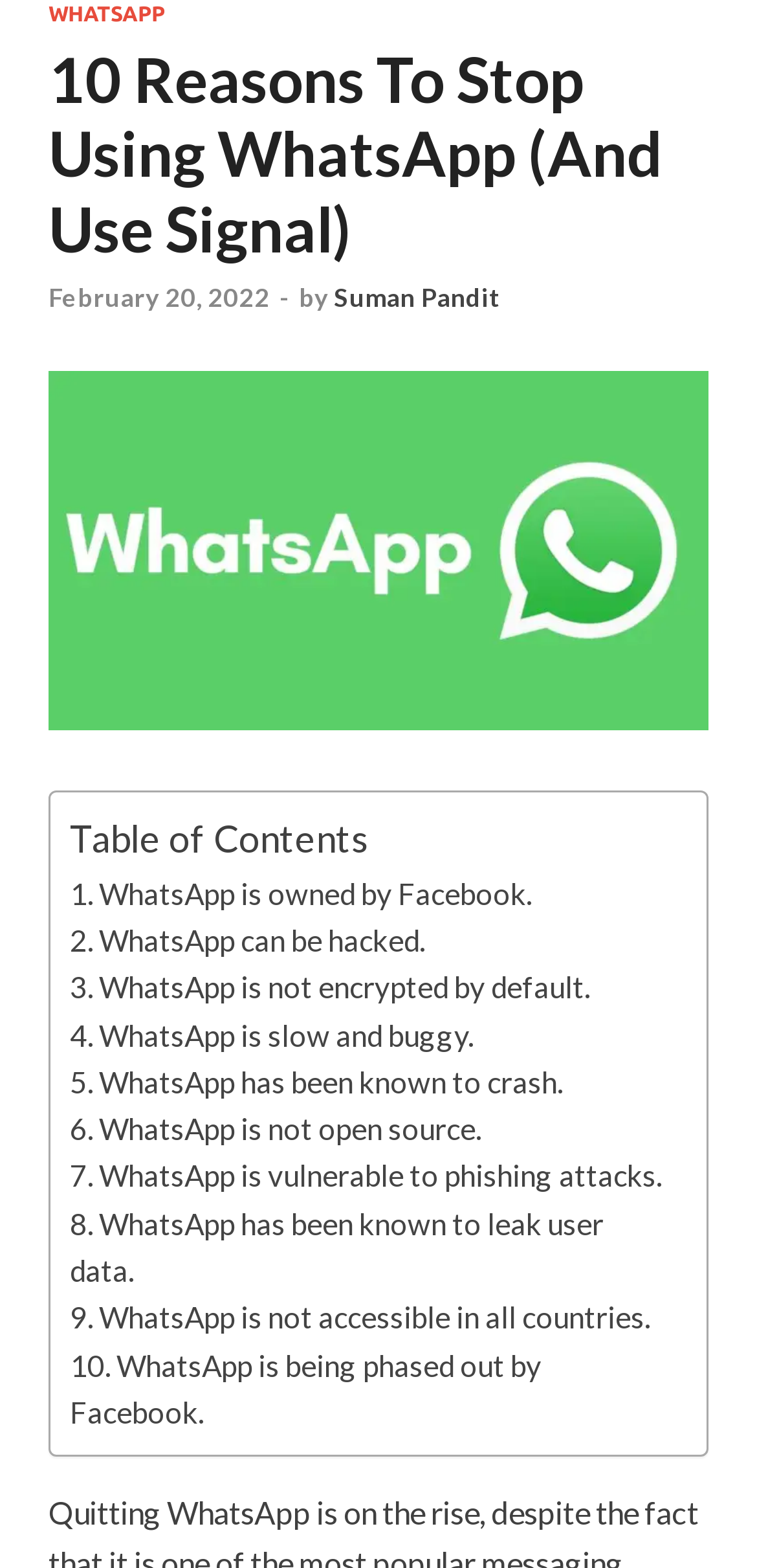Locate the UI element described by 2. WhatsApp can be hacked. and provide its bounding box coordinates. Use the format (top-left x, top-left y, bottom-right x, bottom-right y) with all values as floating point numbers between 0 and 1.

[0.092, 0.588, 0.562, 0.611]